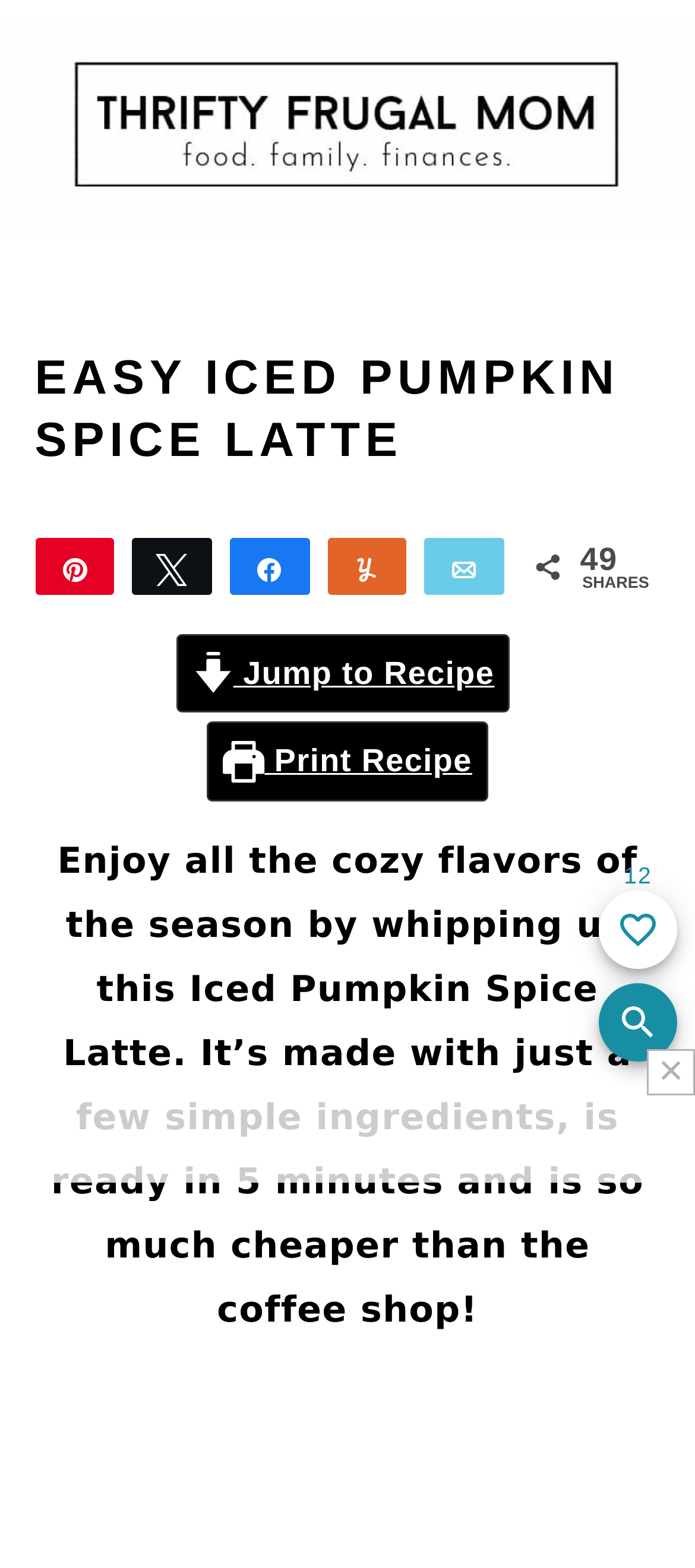Is there a search function on this webpage?
Using the information from the image, provide a comprehensive answer to the question.

I found the answer by looking at the 'Open search panel' button, which suggests that users can open a search panel to search for content on the webpage.